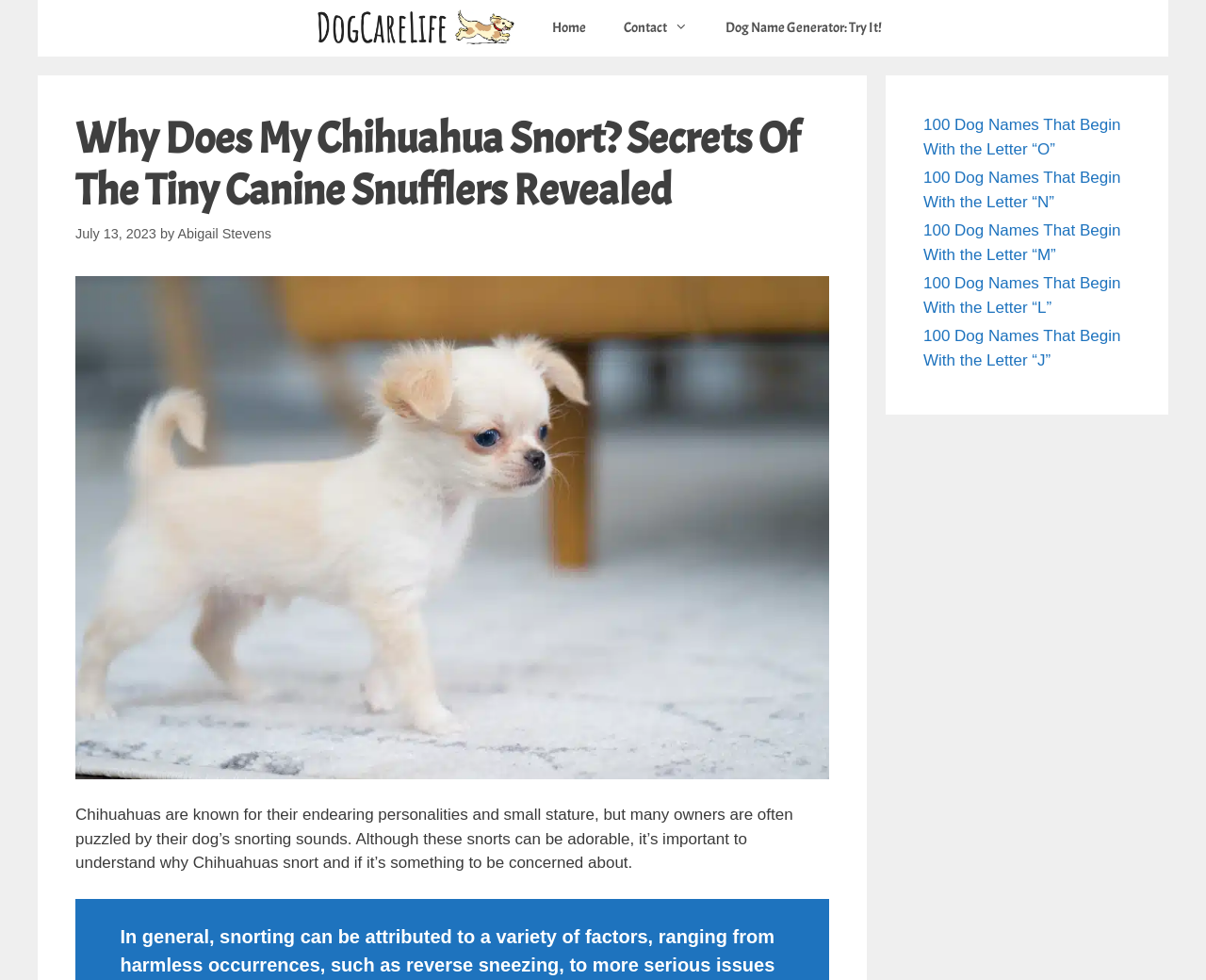Based on the element description: "Abigail Stevens", identify the UI element and provide its bounding box coordinates. Use four float numbers between 0 and 1, [left, top, right, bottom].

[0.147, 0.23, 0.225, 0.246]